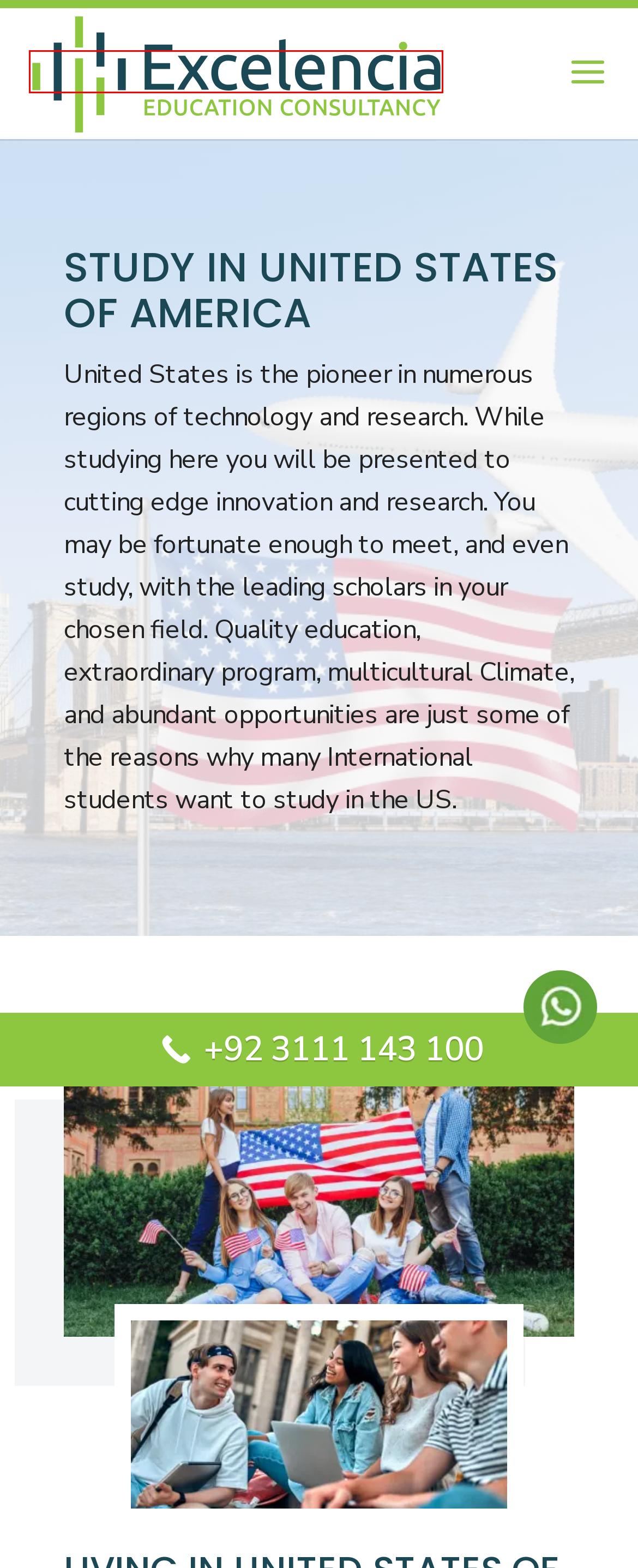Observe the screenshot of a webpage with a red bounding box highlighting an element. Choose the webpage description that accurately reflects the new page after the element within the bounding box is clicked. Here are the candidates:
A. Study in Canada from Pakistan - Excelencia
B. Study in UK From Pakistan - Excelencia
C. Achievements - Excelencia Education Consultancy
D. Best Education Consultants in Pakistan - Excelencia
E. Study in Ireland For Pakistani Students - Excelencia
F. About EEC - Excelencia Education Consultancy
G. Best Education Consultancy Services | Excelencia
H. Assessment - Excelencia Education Consultancy

D